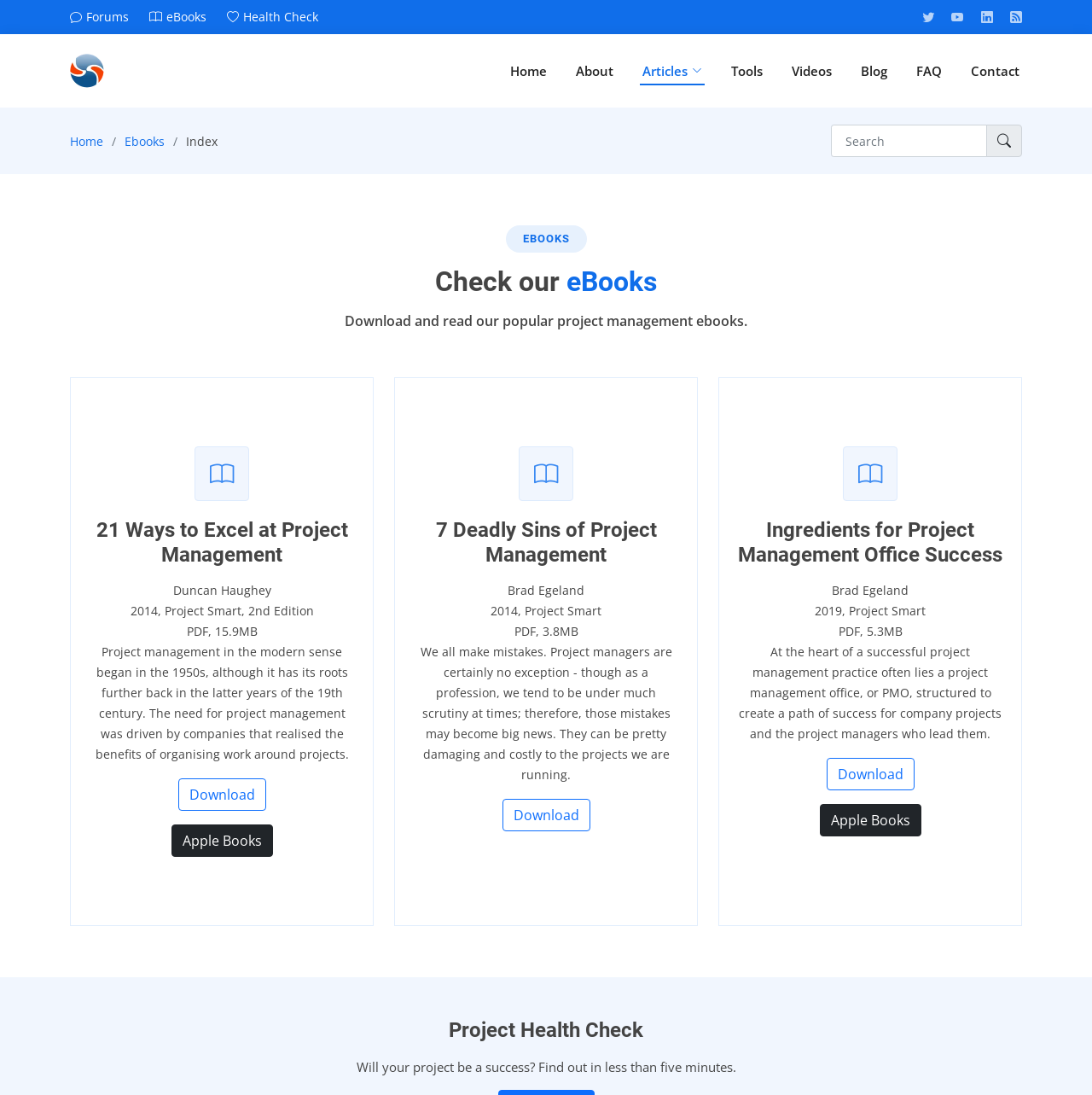Refer to the image and answer the question with as much detail as possible: What is the author of the '7 Deadly Sins of Project Management' eBook?

I looked at the eBook listing for '7 Deadly Sins of Project Management' and found the author information, which is 'Brad Egeland'.